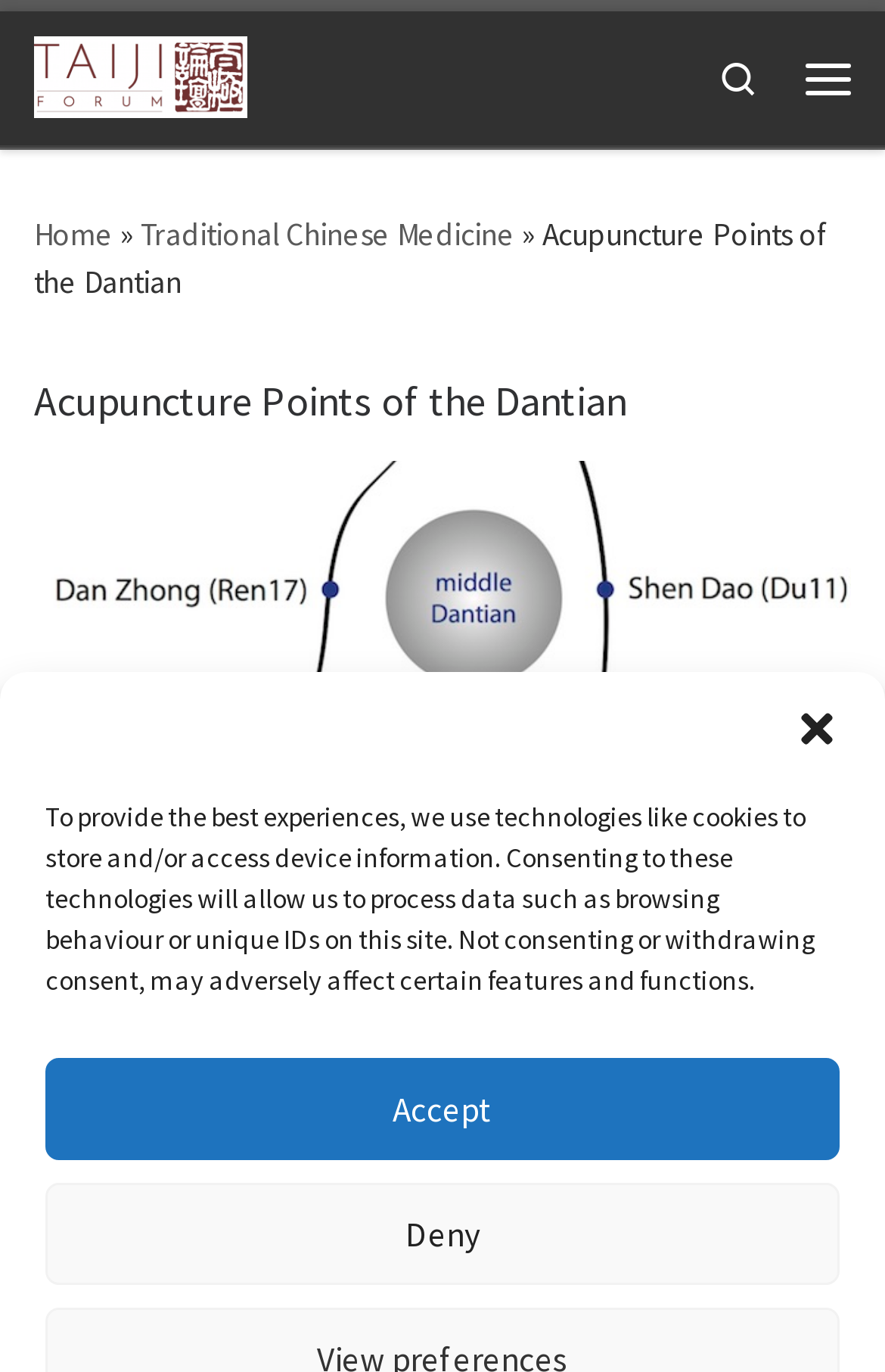Determine the bounding box coordinates for the area you should click to complete the following instruction: "search in the forum".

[0.781, 0.008, 0.885, 0.105]